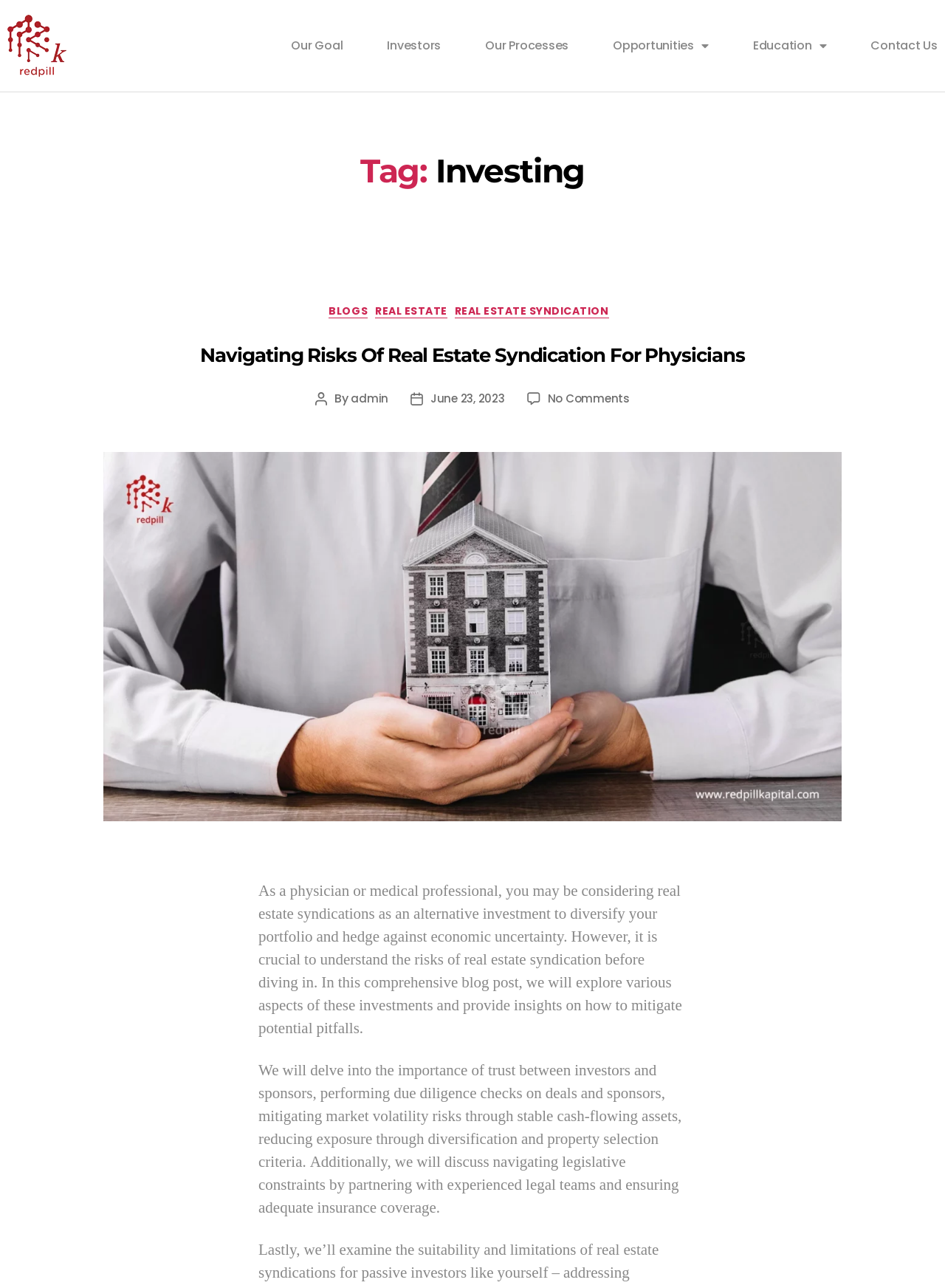From the screenshot, find the bounding box of the UI element matching this description: "Investors". Supply the bounding box coordinates in the form [left, top, right, bottom], each a float between 0 and 1.

[0.41, 0.022, 0.467, 0.049]